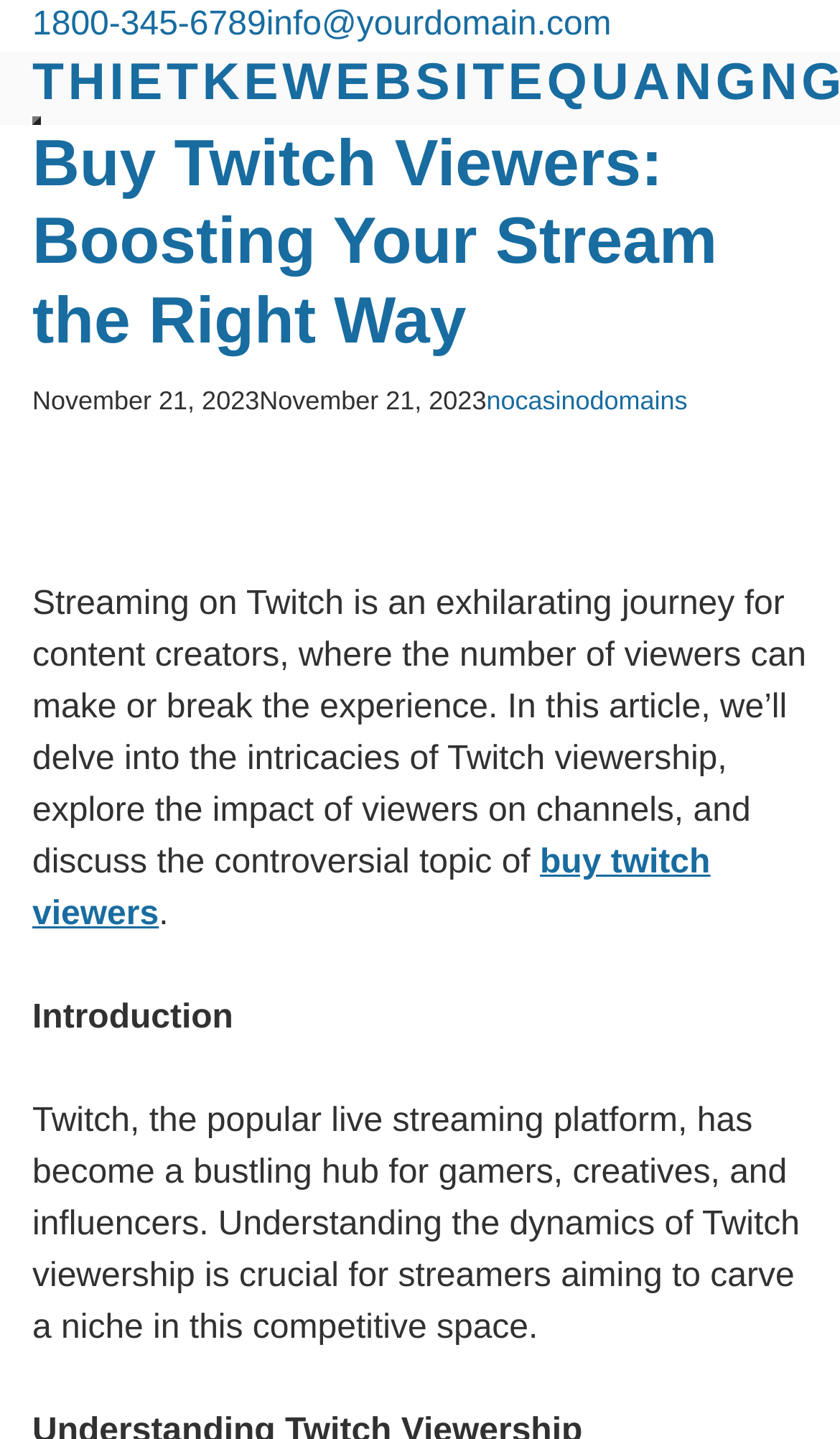What is the topic of the article?
Please give a detailed and elaborate explanation in response to the question.

I inferred the topic of the article by reading the heading 'Buy Twitch Viewers: Boosting Your Stream the Right Way' and the subsequent text, which discusses the importance of viewers on Twitch channels.